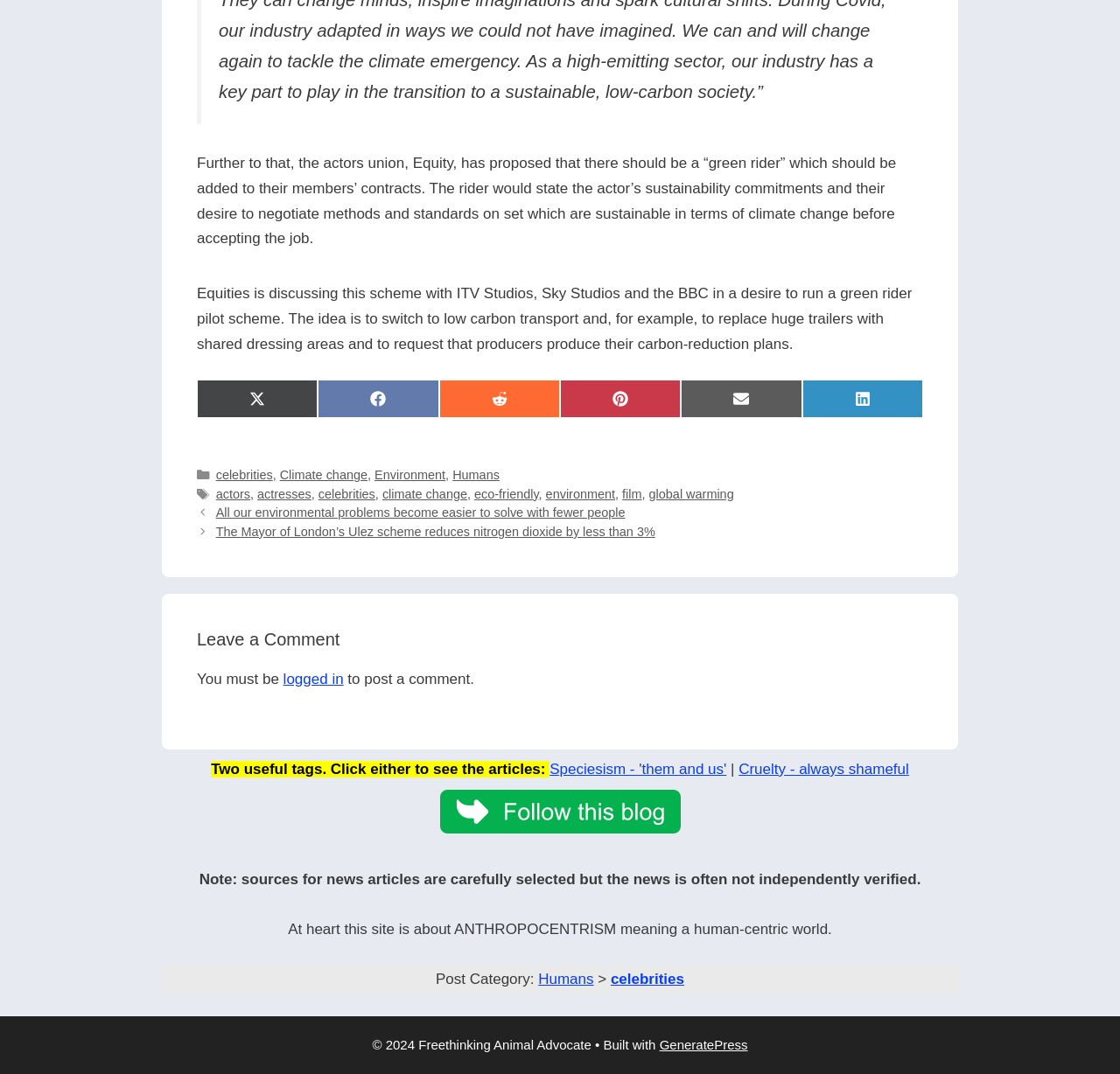Identify the bounding box coordinates of the region that should be clicked to execute the following instruction: "Leave a comment".

[0.176, 0.585, 0.824, 0.605]